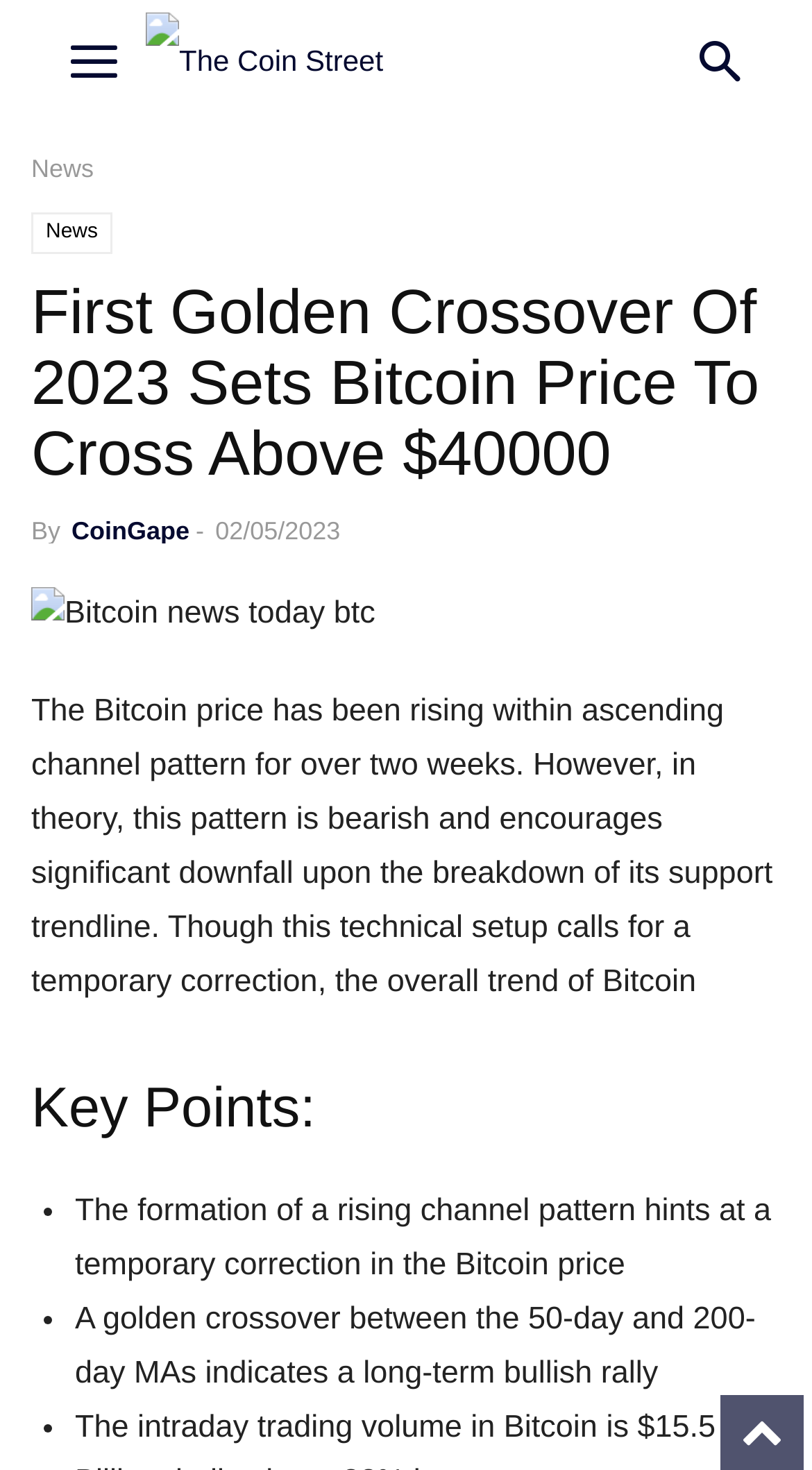Using the format (top-left x, top-left y, bottom-right x, bottom-right y), and given the element description, identify the bounding box coordinates within the screenshot: aria-label="mobile-toggle"

[0.038, 0.04, 0.192, 0.062]